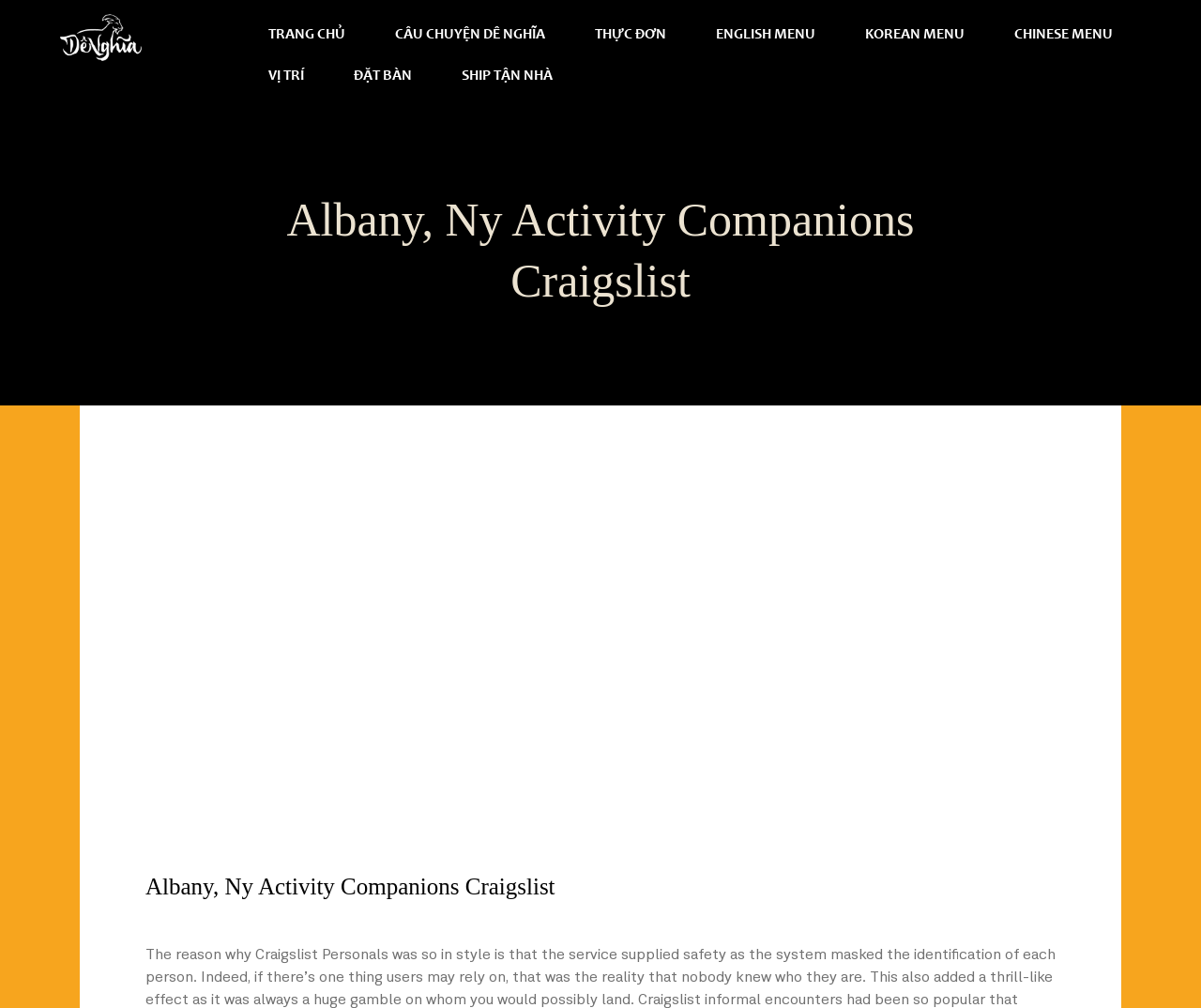Please provide a brief answer to the question using only one word or phrase: 
How many menu items are there?

8